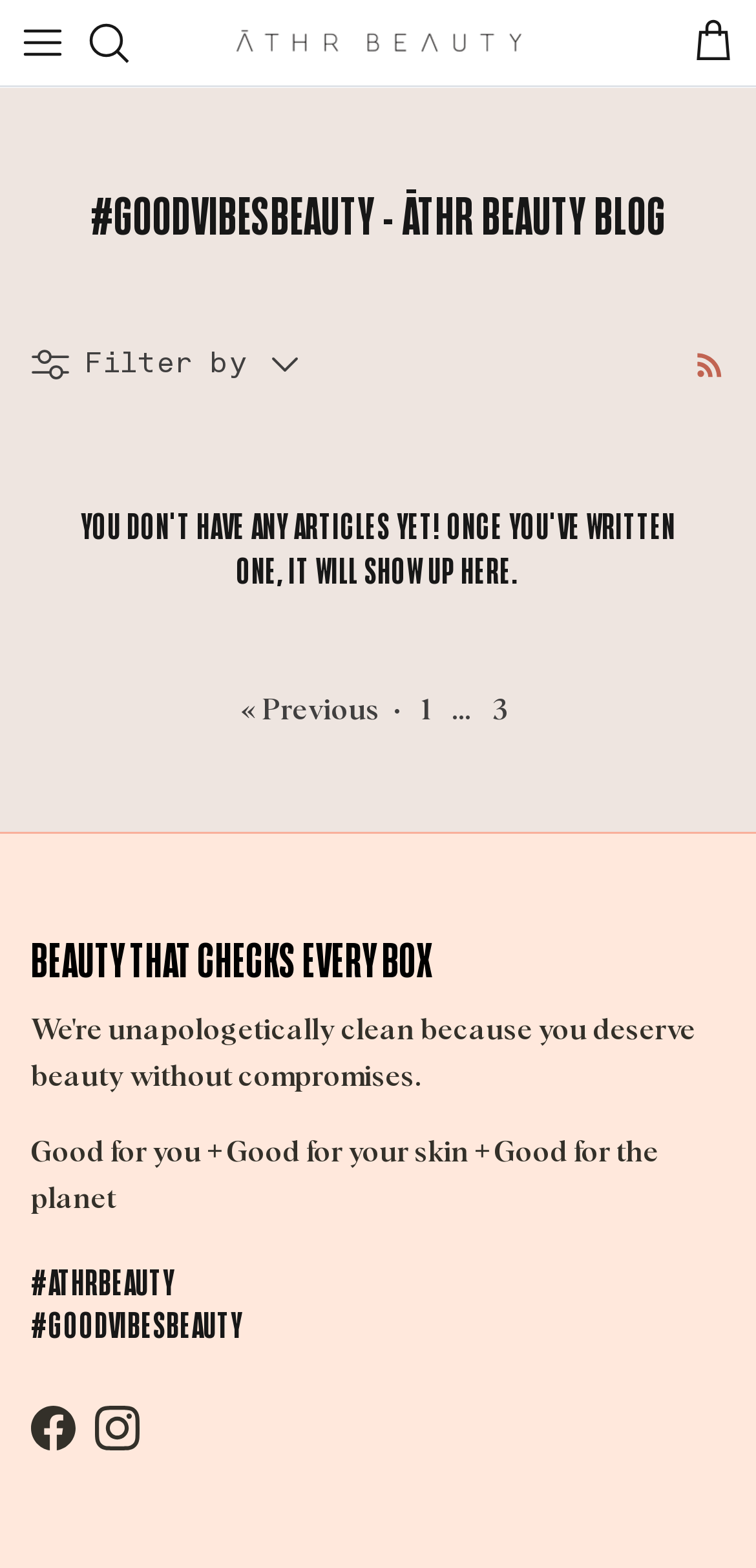What is the name of the beauty blog?
Give a thorough and detailed response to the question.

I found the answer by looking at the link element with the text 'ĀTHR Beauty' which is located at the top of the webpage, indicating that it is the name of the beauty blog.